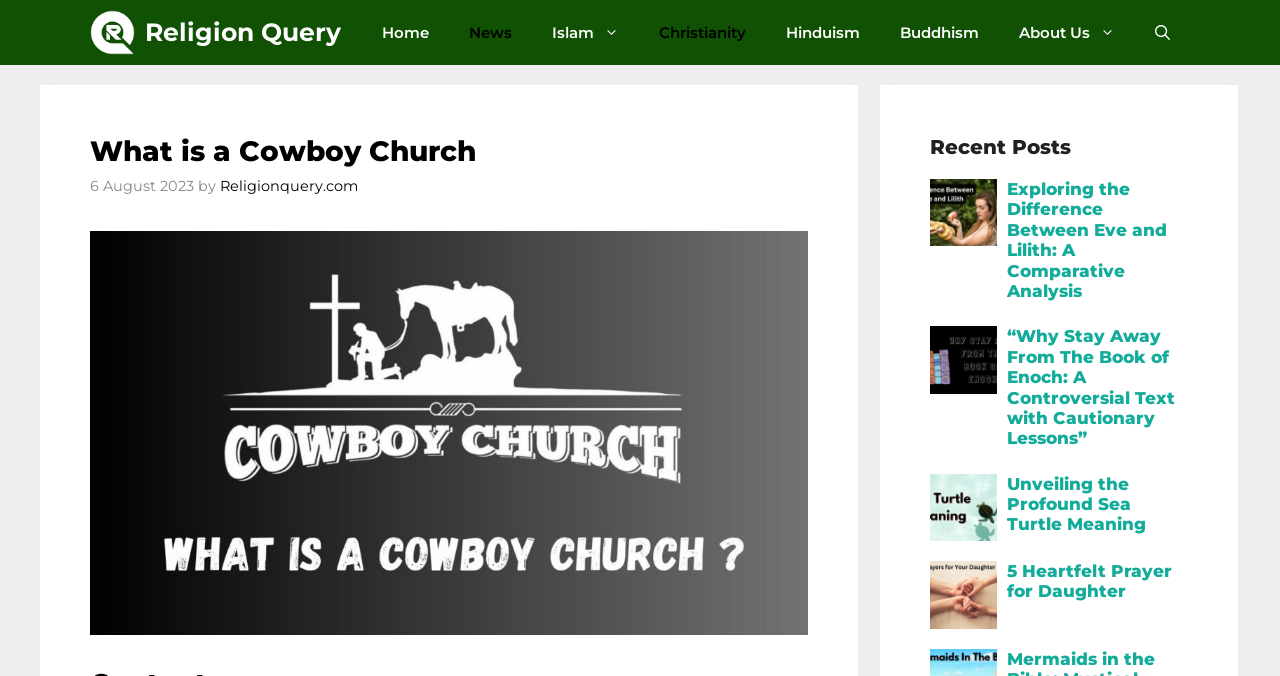Please respond in a single word or phrase: 
What is the name of the website?

Religion Query